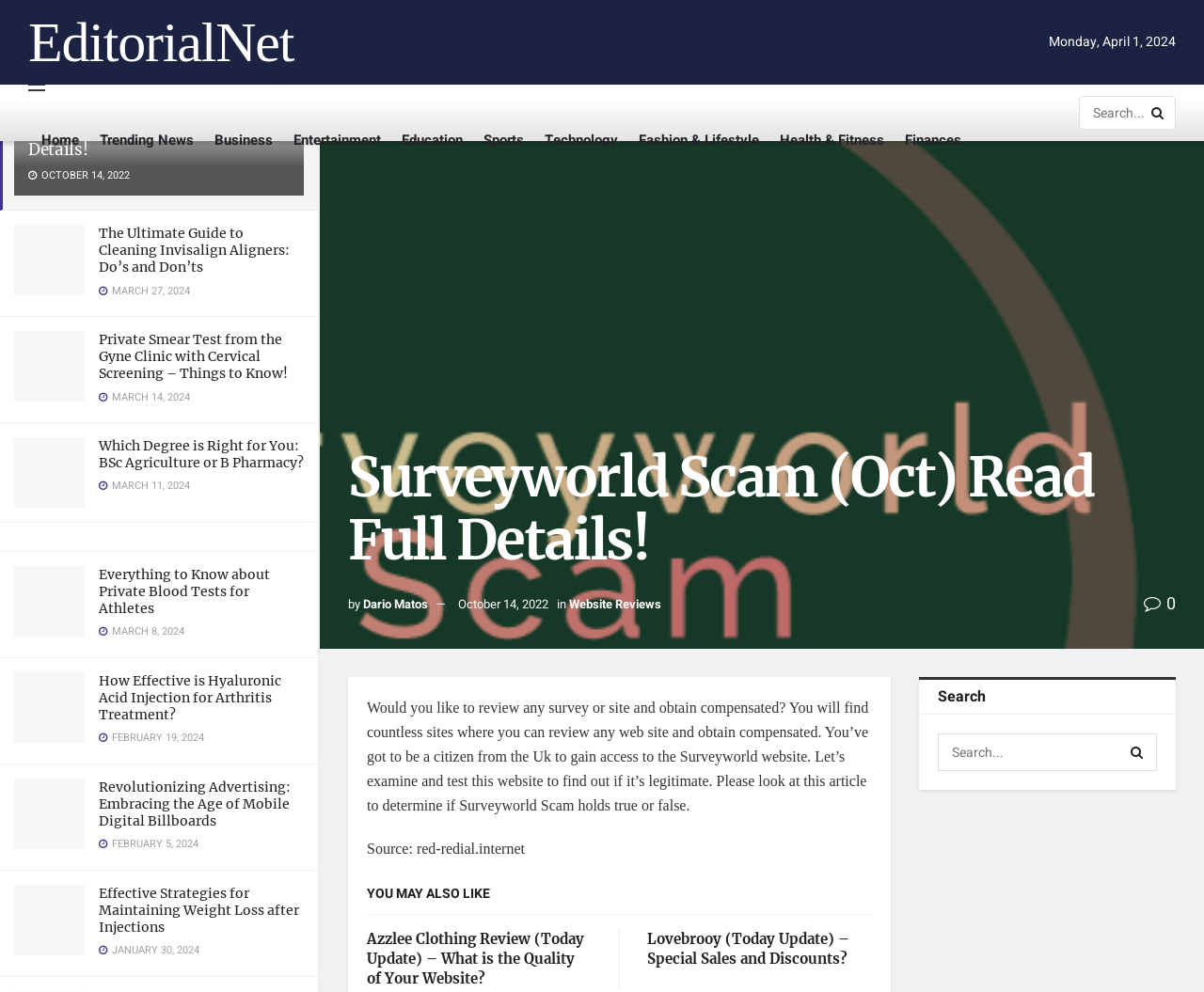Refer to the image and provide an in-depth answer to the question:
How many navigation links are located at the top of the webpage?

I counted the number of navigation links located at the top of the webpage, which are 'Home', 'Trending News', 'Business', 'Entertainment', 'Education', 'Sports', 'Technology', 'Fashion & Lifestyle', 'Health & Fitness', and 'Finances'.